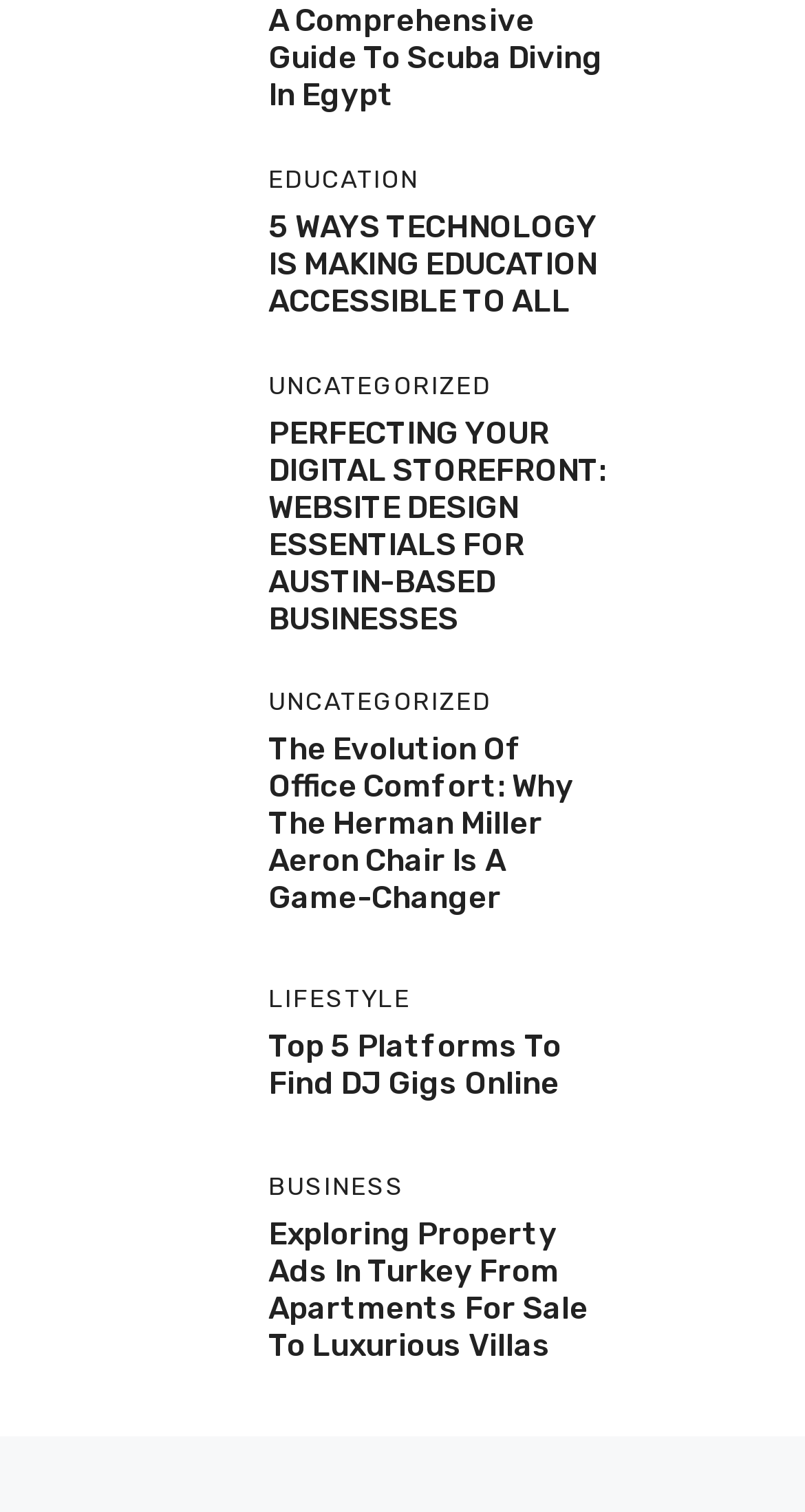Please provide a brief answer to the following inquiry using a single word or phrase:
What is the common theme among the articles on this webpage?

Self-improvement and lifestyle